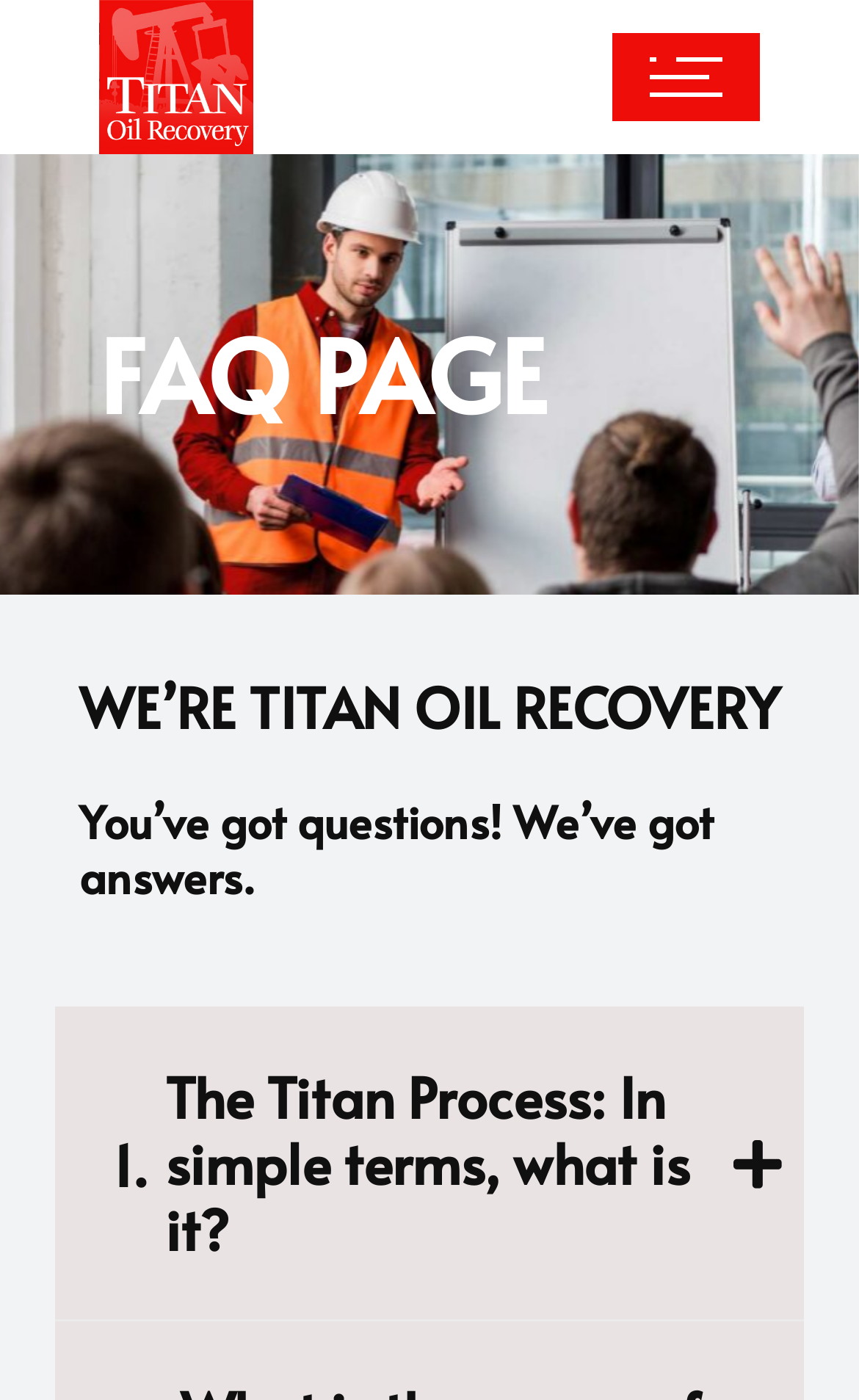Determine the bounding box coordinates (top-left x, top-left y, bottom-right x, bottom-right y) of the UI element described in the following text: alt="logo main"

[0.115, 0.0, 0.295, 0.11]